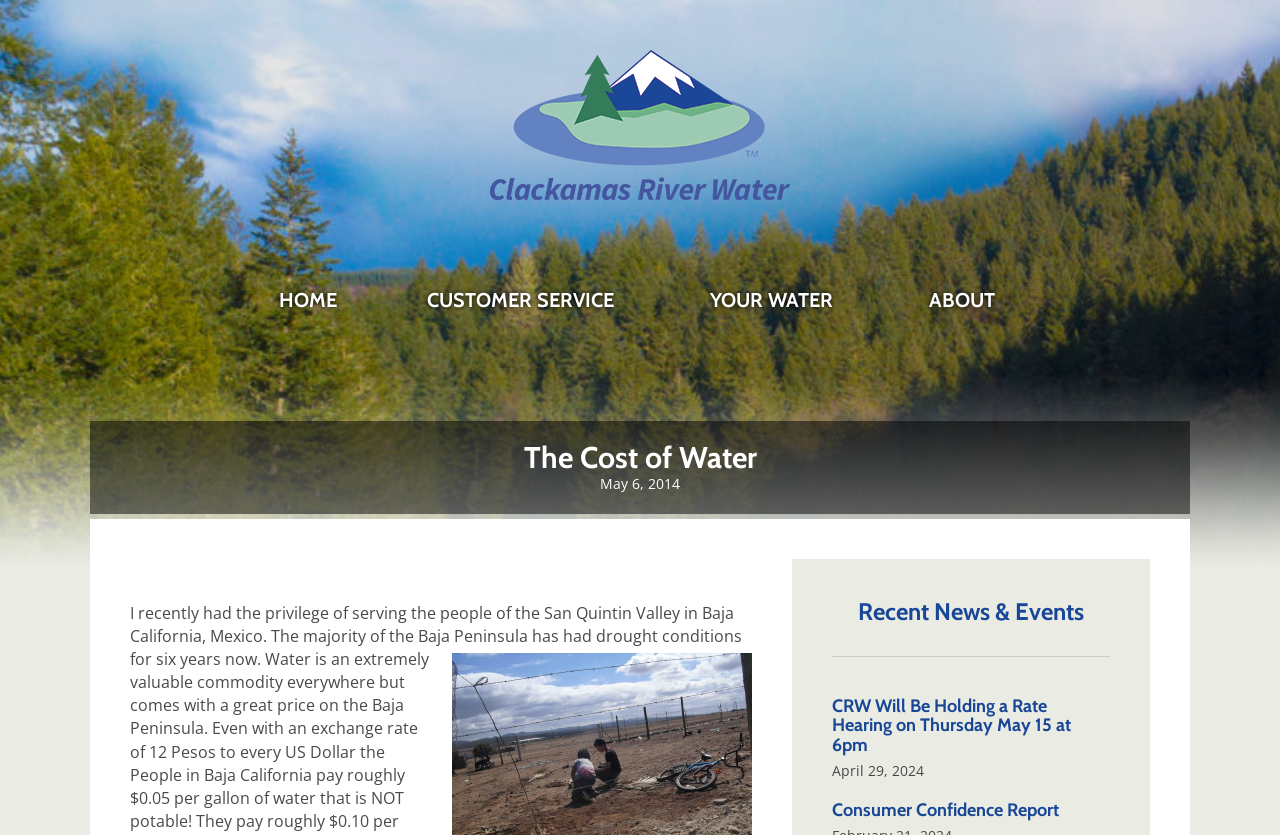Create a detailed narrative of the webpage’s visual and textual elements.

The webpage is titled "The Cost of Water" and appears to be related to a water utility company. At the top left corner, there is a logo image of "CRW_Logo" with a corresponding link. Below the logo, there is a navigation menu with four links: "HOME", "CUSTOMER SERVICE", "YOUR WATER", and "ABOUT".

The main content of the webpage is divided into two sections. The first section has a heading "The Cost of Water" and a subheading "May 6, 2014". Below the subheading, there is a paragraph of text describing the author's experience serving people in the San Quintin Valley in Baja California, Mexico, and the drought conditions in the region.

The second section is titled "Recent News & Events" and contains three news articles. The first article has a heading "CRW Will Be Holding a Rate Hearing on Thursday May 15 at 6pm" and a corresponding link. Below this article, there is a date "April 29, 2024". The second article has a heading "Consumer Confidence Report" and a corresponding link. Both articles are positioned in the middle of the page, with the "Recent News & Events" heading above them.